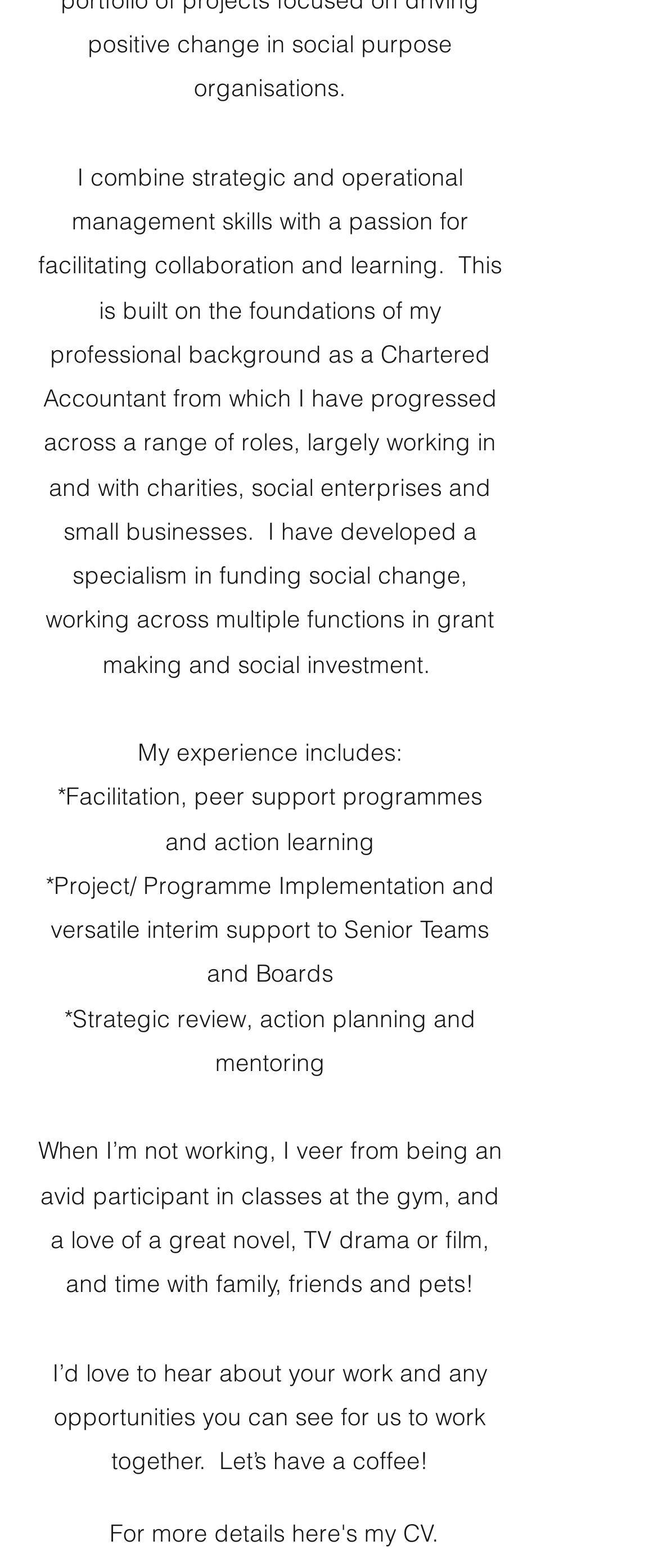Respond to the following question using a concise word or phrase: 
What is the purpose of the link at the bottom?

To access the author's CV